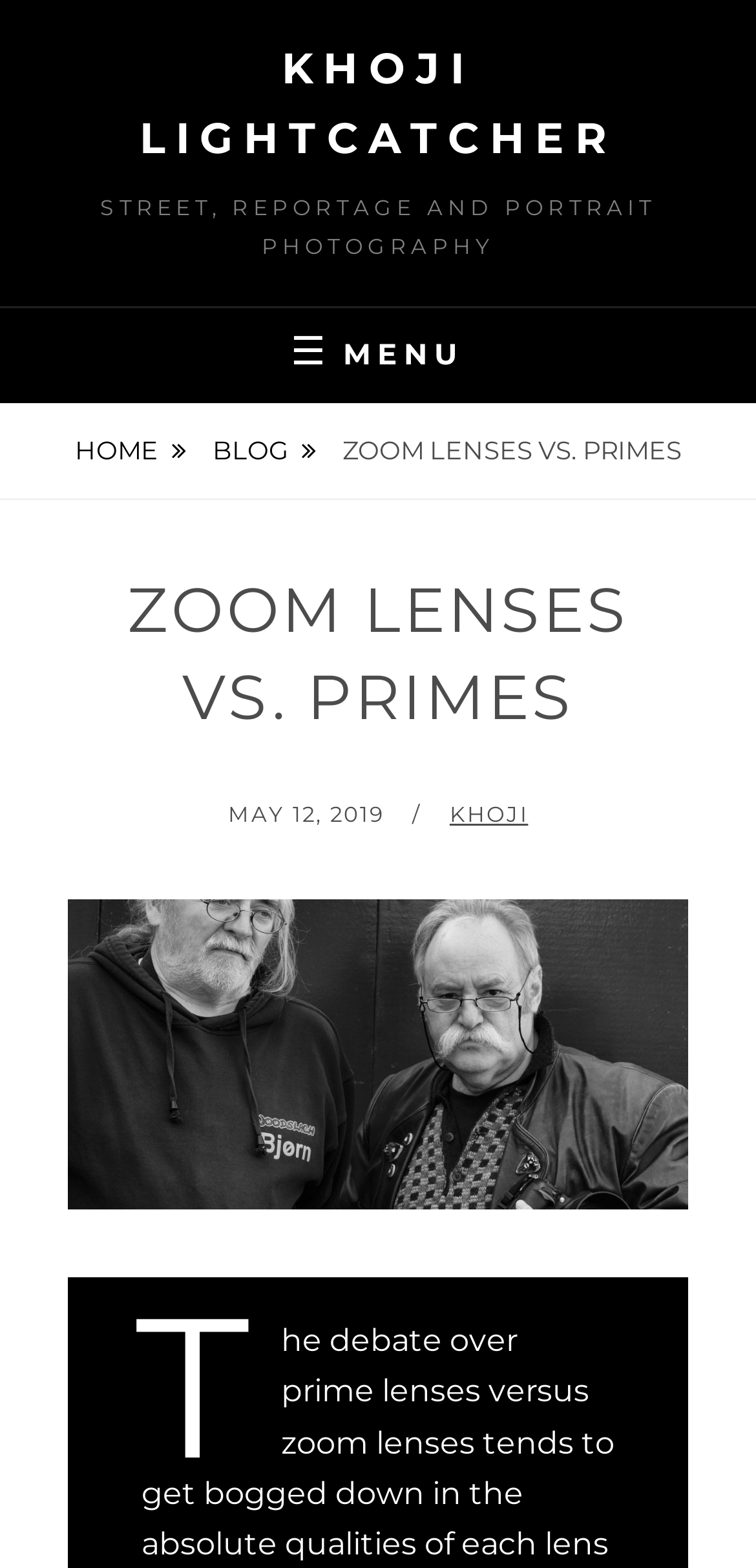What is the date of the post?
Answer the question with a single word or phrase by looking at the picture.

May 12, 2019